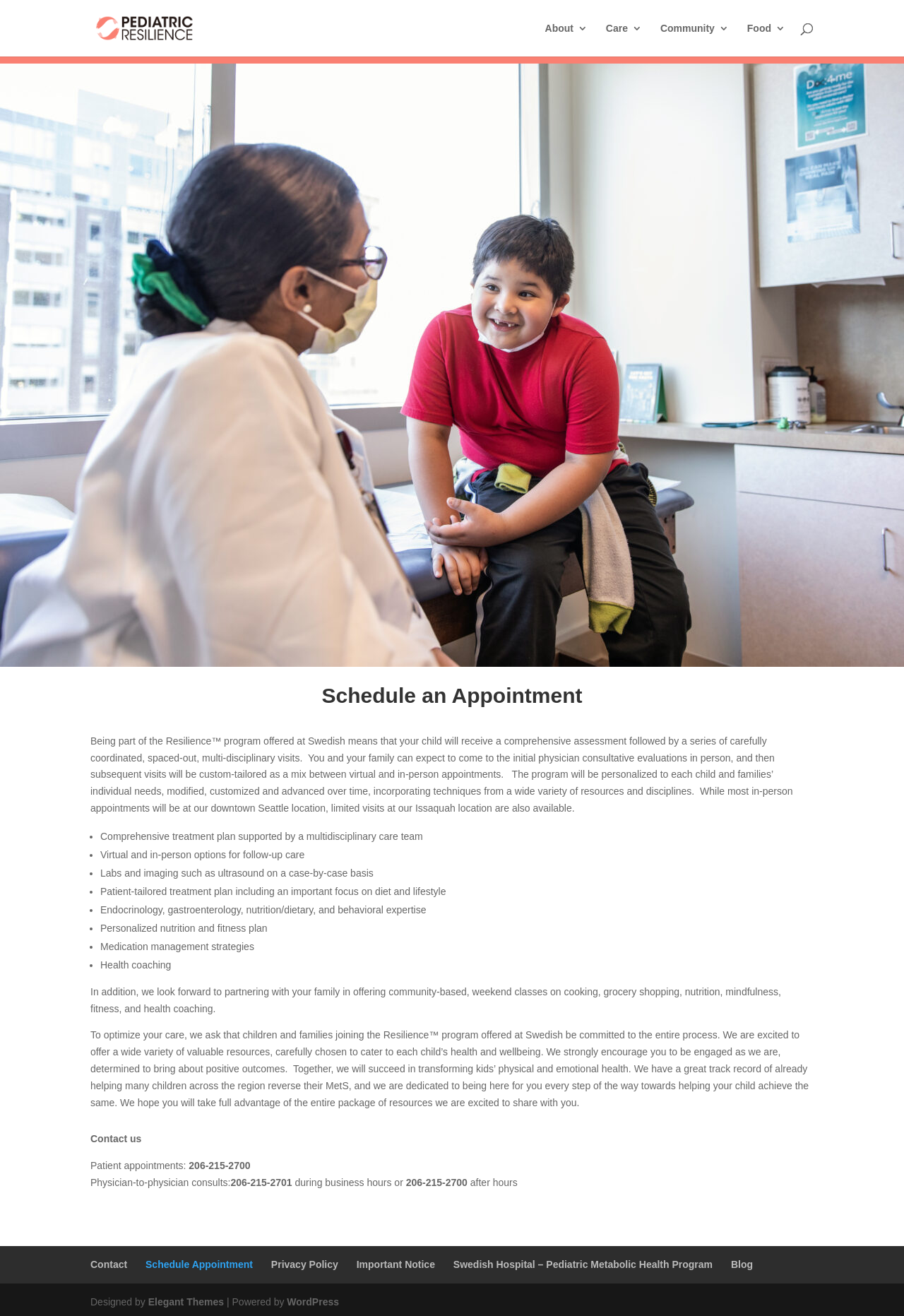Determine the bounding box coordinates for the UI element with the following description: "Community". The coordinates should be four float numbers between 0 and 1, represented as [left, top, right, bottom].

[0.73, 0.018, 0.806, 0.043]